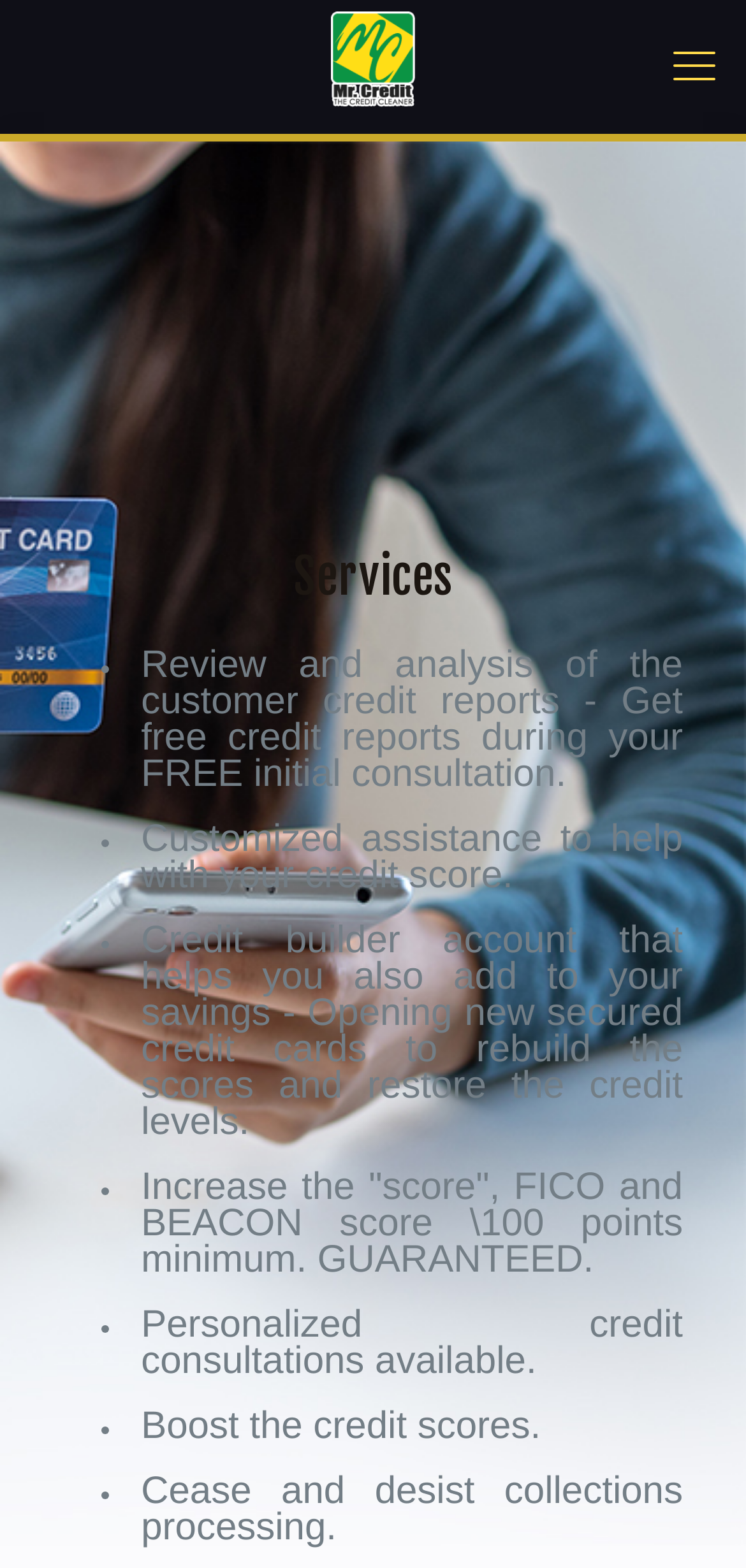What services are offered by Mr Creditt Orlando?
Using the information from the image, provide a comprehensive answer to the question.

Based on the webpage, Mr Creditt Orlando offers various credit restoration services, including review and analysis of customer credit reports, customized assistance to help with credit score, credit builder account, and more.